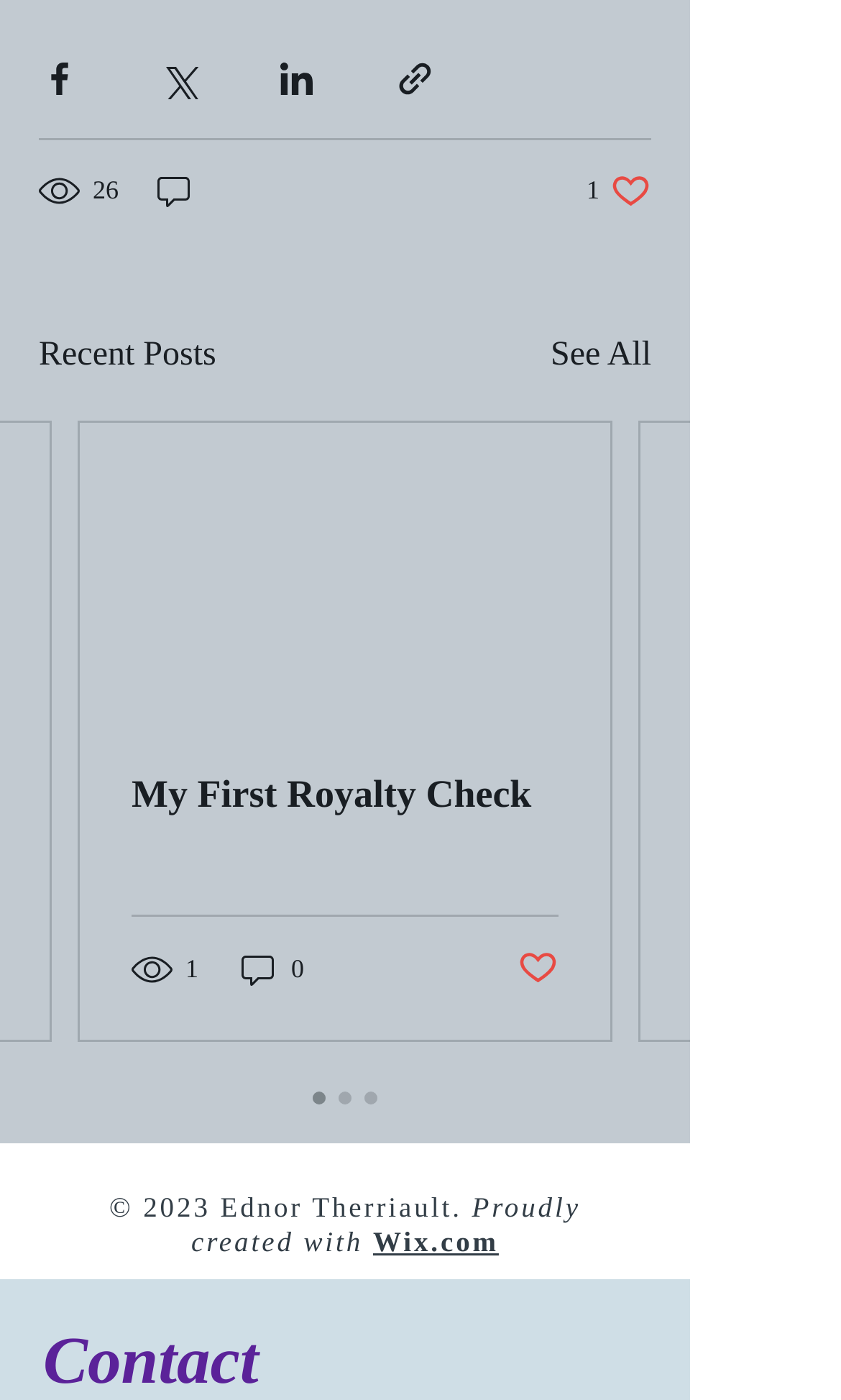Give a one-word or short phrase answer to this question: 
What is the number of views for the first post?

1 view